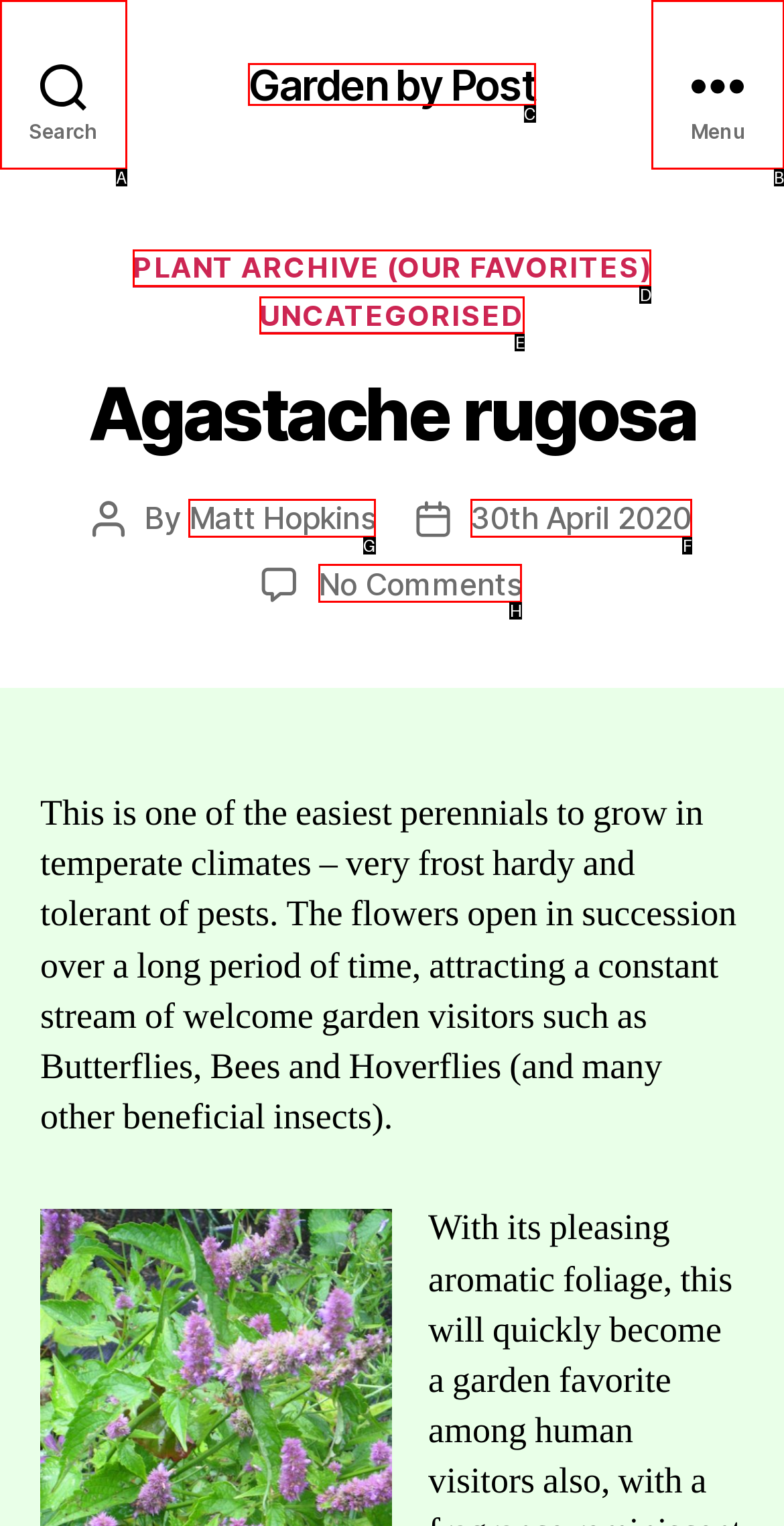Identify the HTML element I need to click to complete this task: View the author profile of Matt Hopkins Provide the option's letter from the available choices.

G